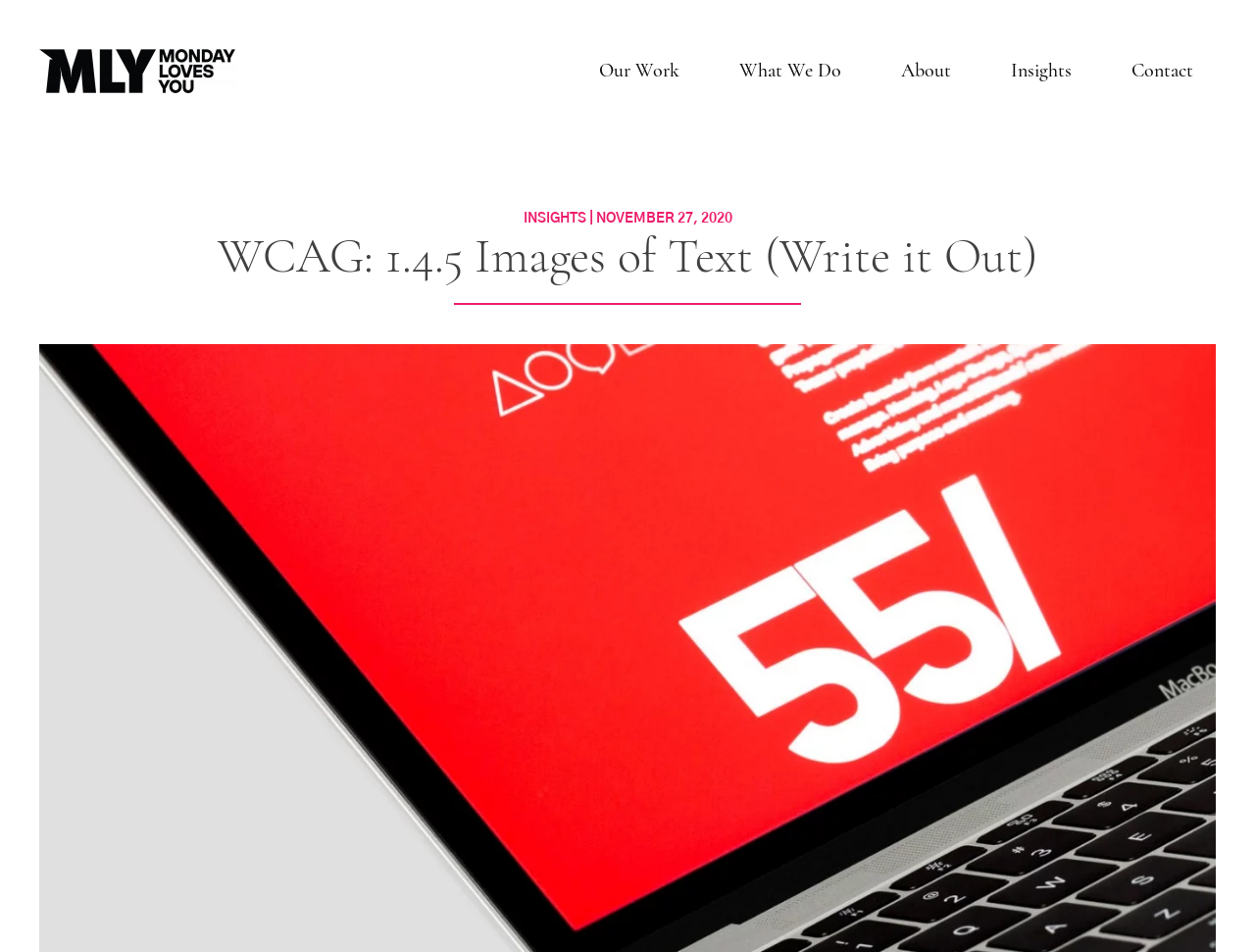Respond with a single word or phrase to the following question:
How many main navigation links are there?

5